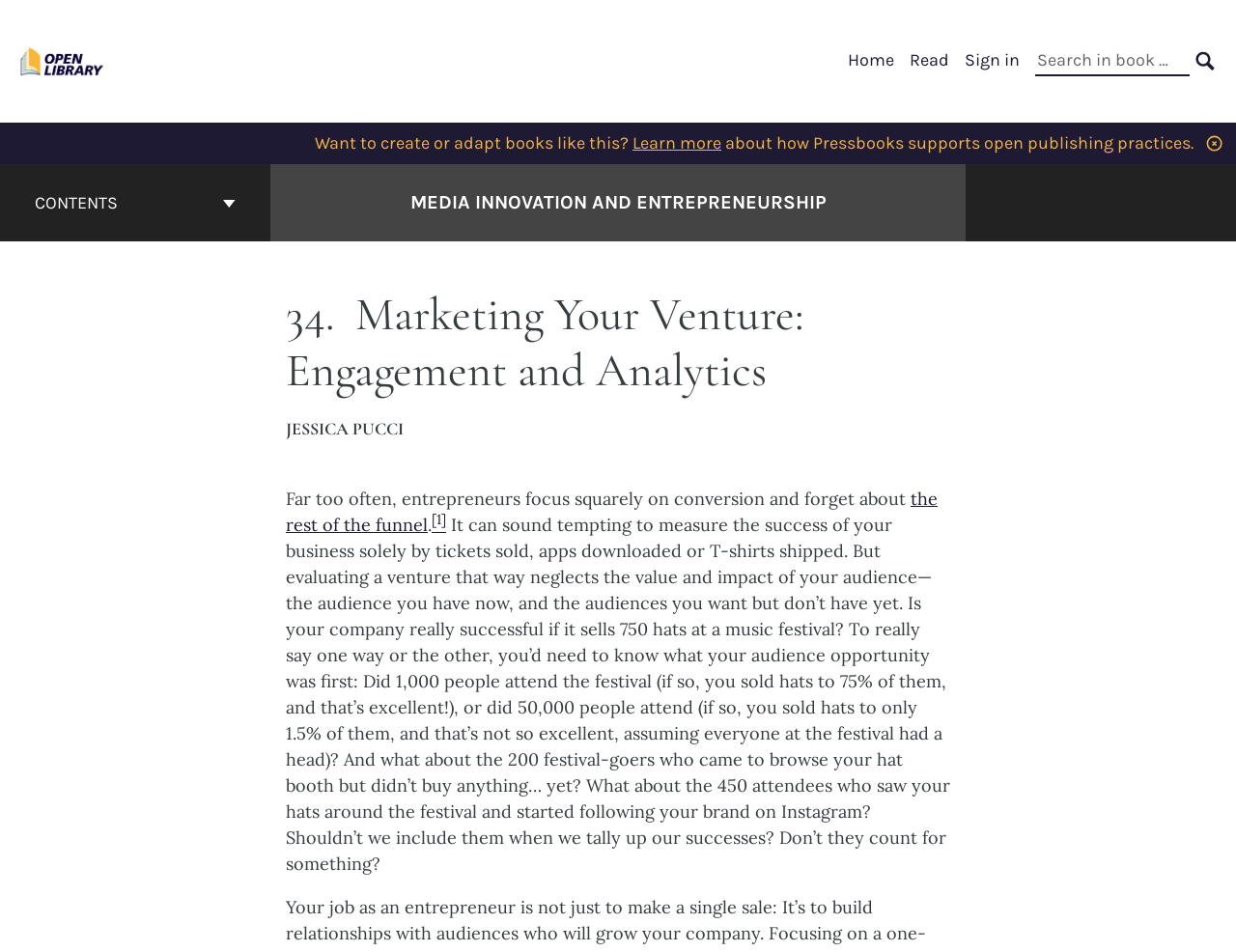Could you highlight the region that needs to be clicked to execute the instruction: "Learn more"?

[0.512, 0.139, 0.584, 0.161]